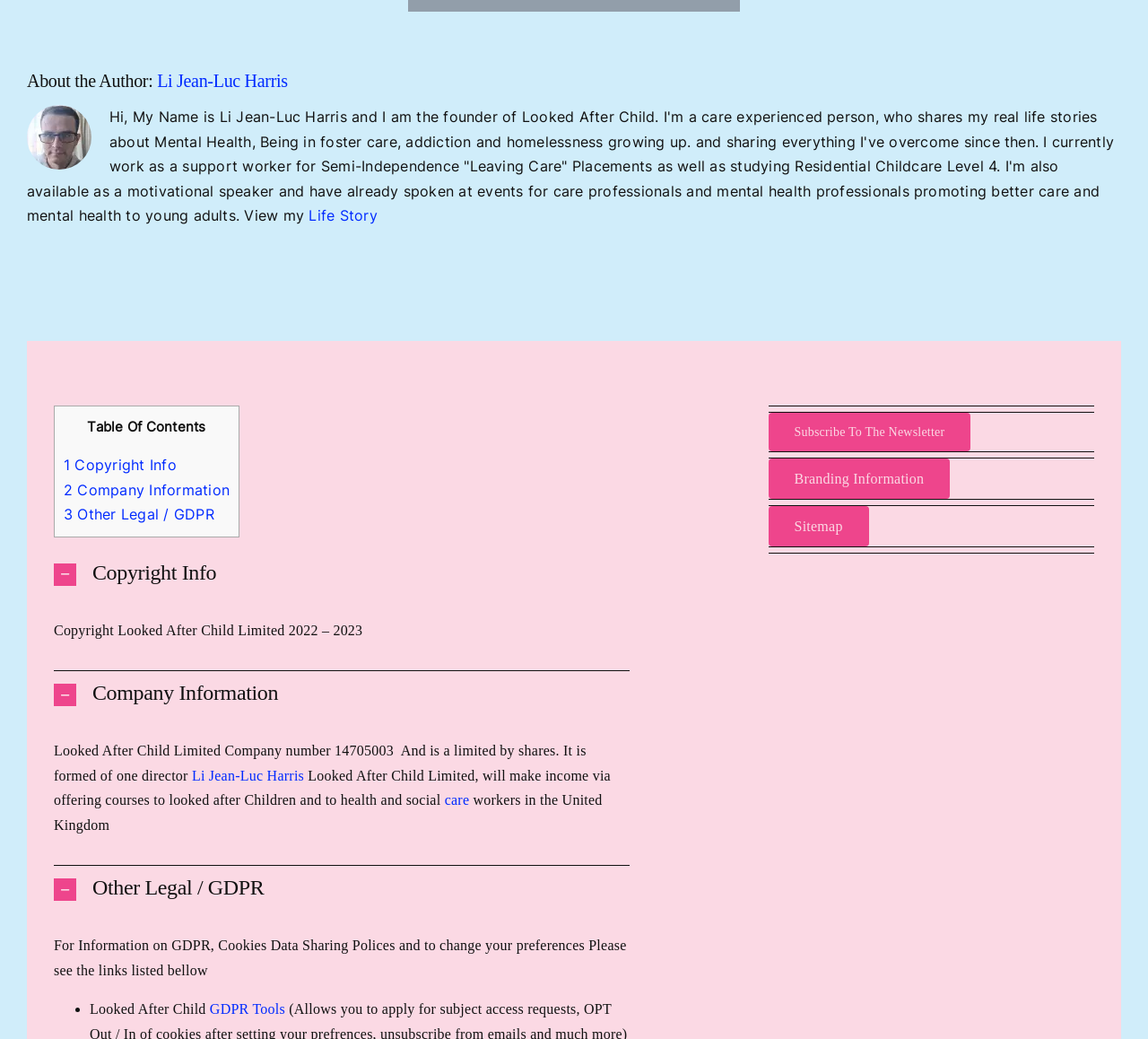Please provide a one-word or phrase answer to the question: 
What is the purpose of Looked After Child Limited?

Offering courses to looked after Children